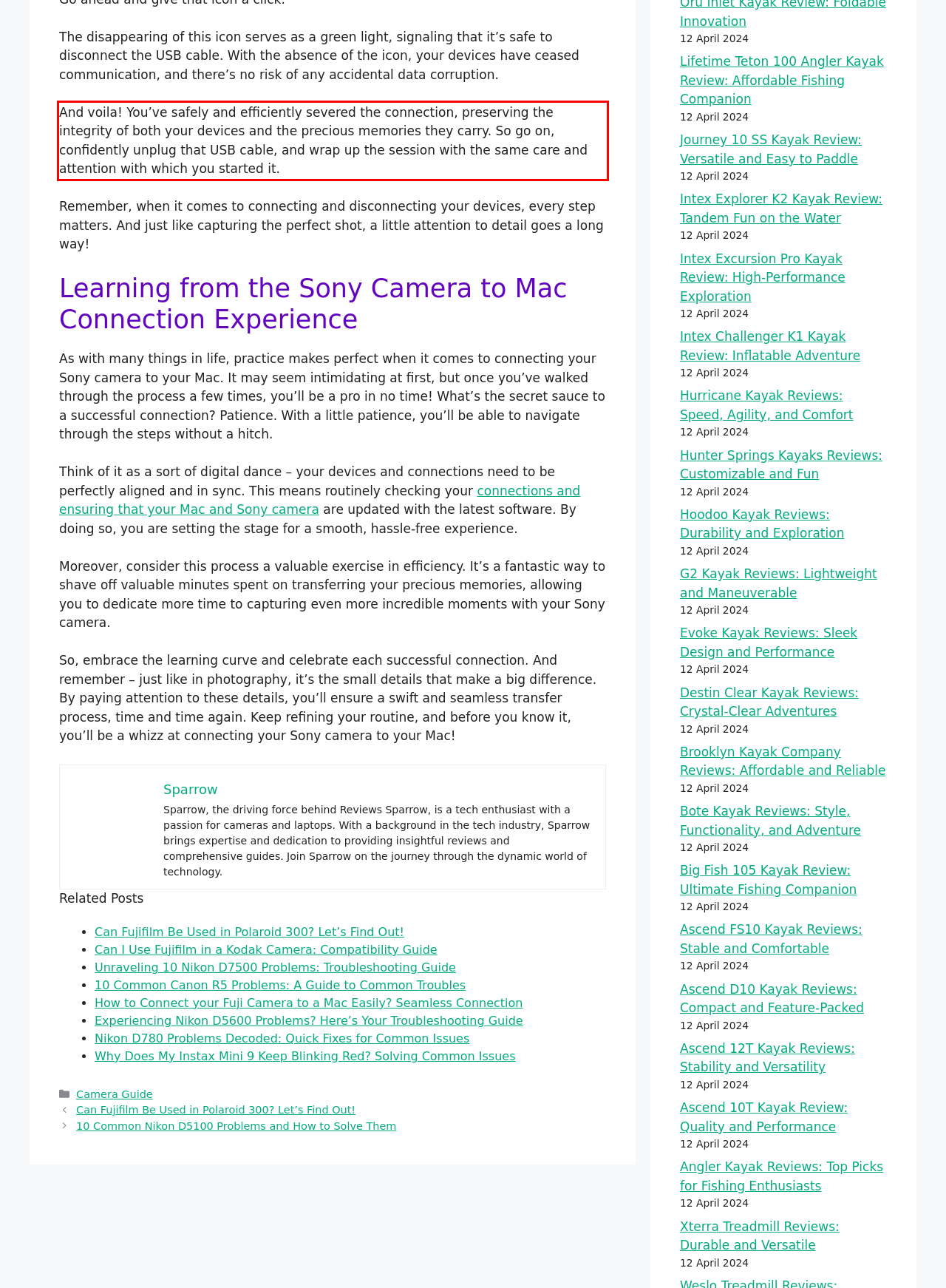Please perform OCR on the text within the red rectangle in the webpage screenshot and return the text content.

And voila! You’ve safely and efficiently severed the connection, preserving the integrity of both your devices and the precious memories they carry. So go on, confidently unplug that USB cable, and wrap up the session with the same care and attention with which you started it.